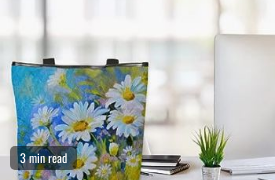What is the estimated time to consume the content related to this image?
Carefully examine the image and provide a detailed answer to the question.

The label accompanying the tote bag indicates a '3 min read', suggesting that the content related to this image can be quickly consumed within a short period of 3 minutes.